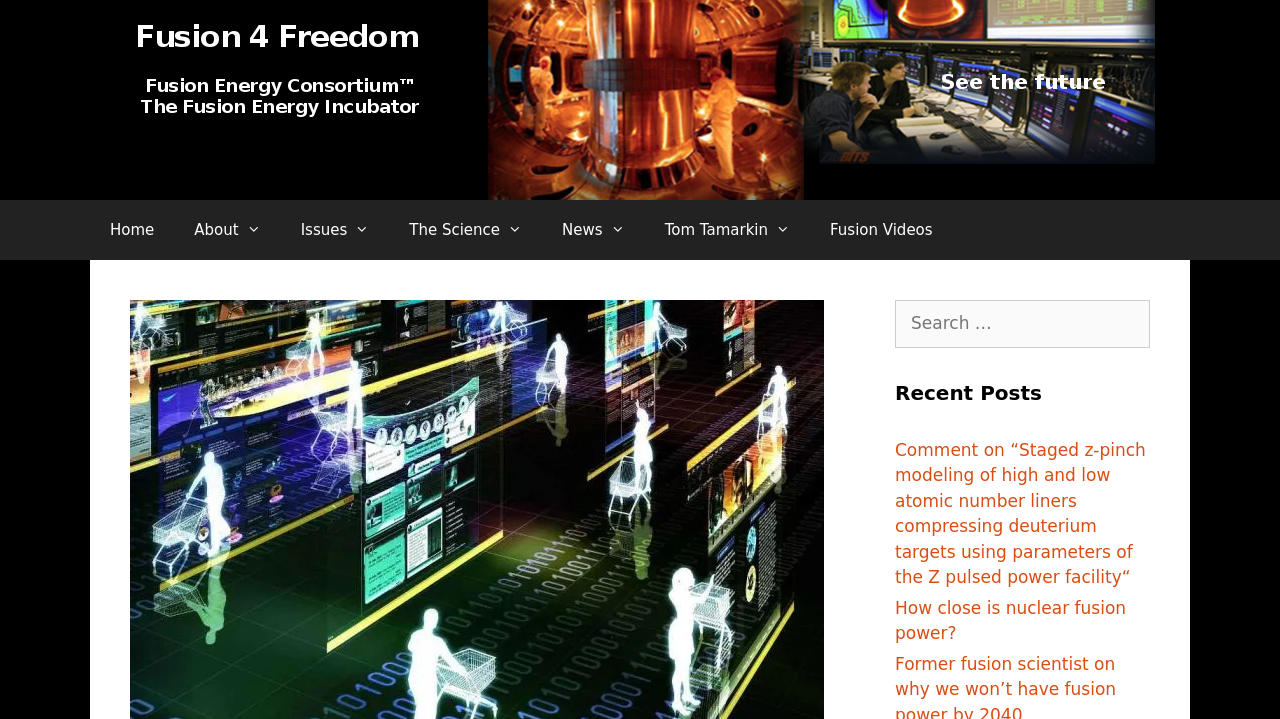Identify the bounding box of the UI component described as: "Tom Tamarkin".

[0.504, 0.278, 0.633, 0.362]